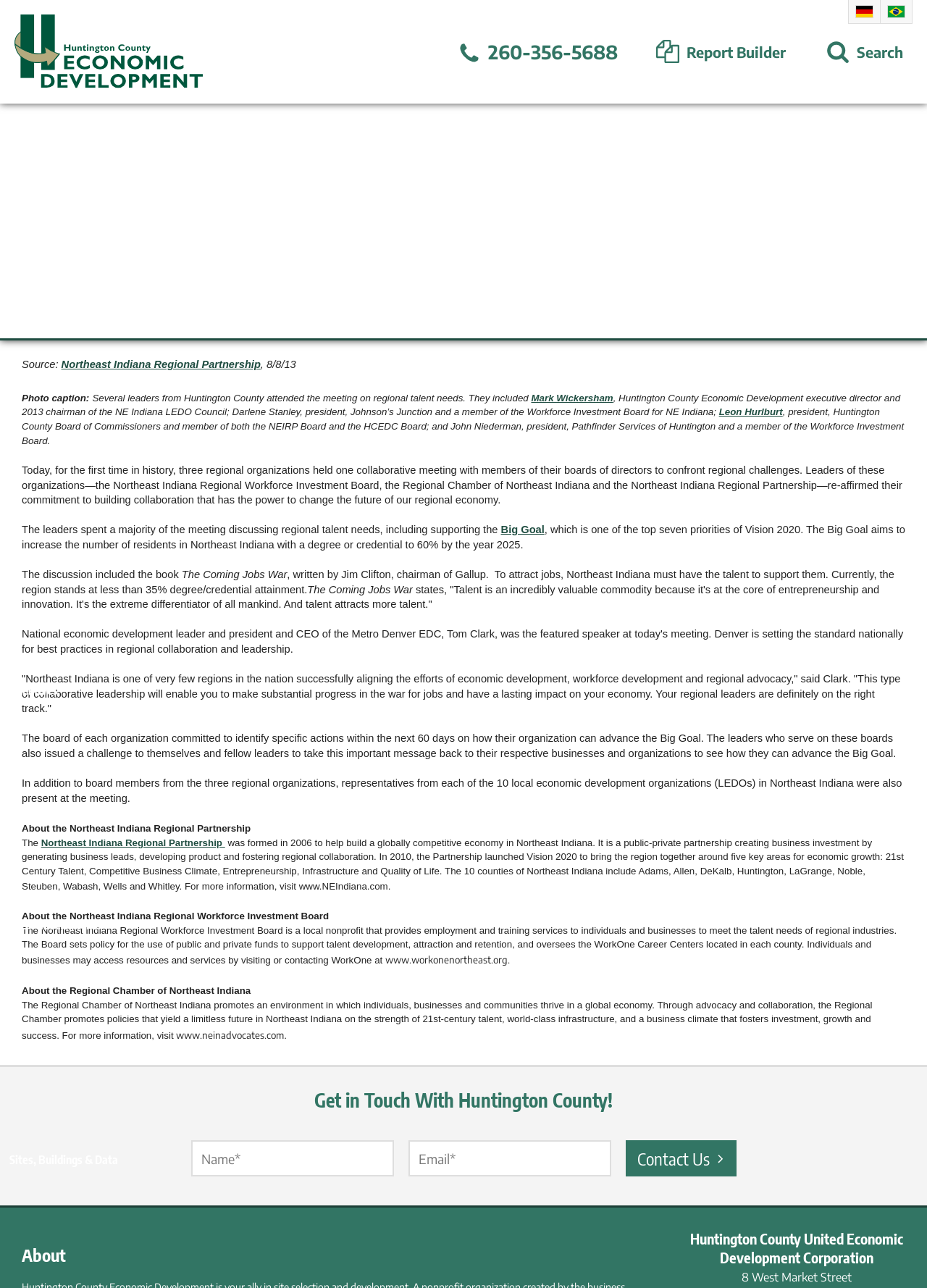Identify and provide the text of the main header on the webpage.

Historic meeting addresses regional talent needs